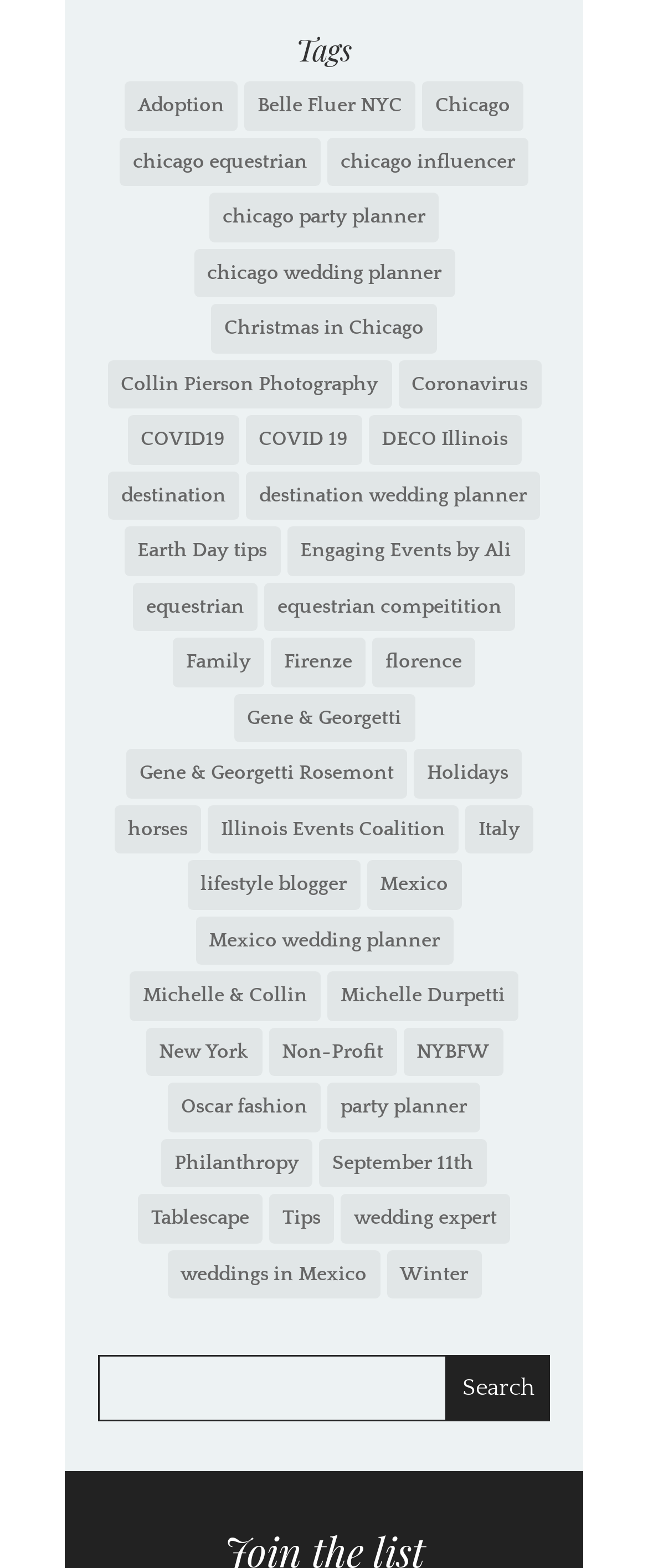Determine the coordinates of the bounding box that should be clicked to complete the instruction: "Learn about lifestyle bloggers". The coordinates should be represented by four float numbers between 0 and 1: [left, top, right, bottom].

[0.288, 0.549, 0.555, 0.58]